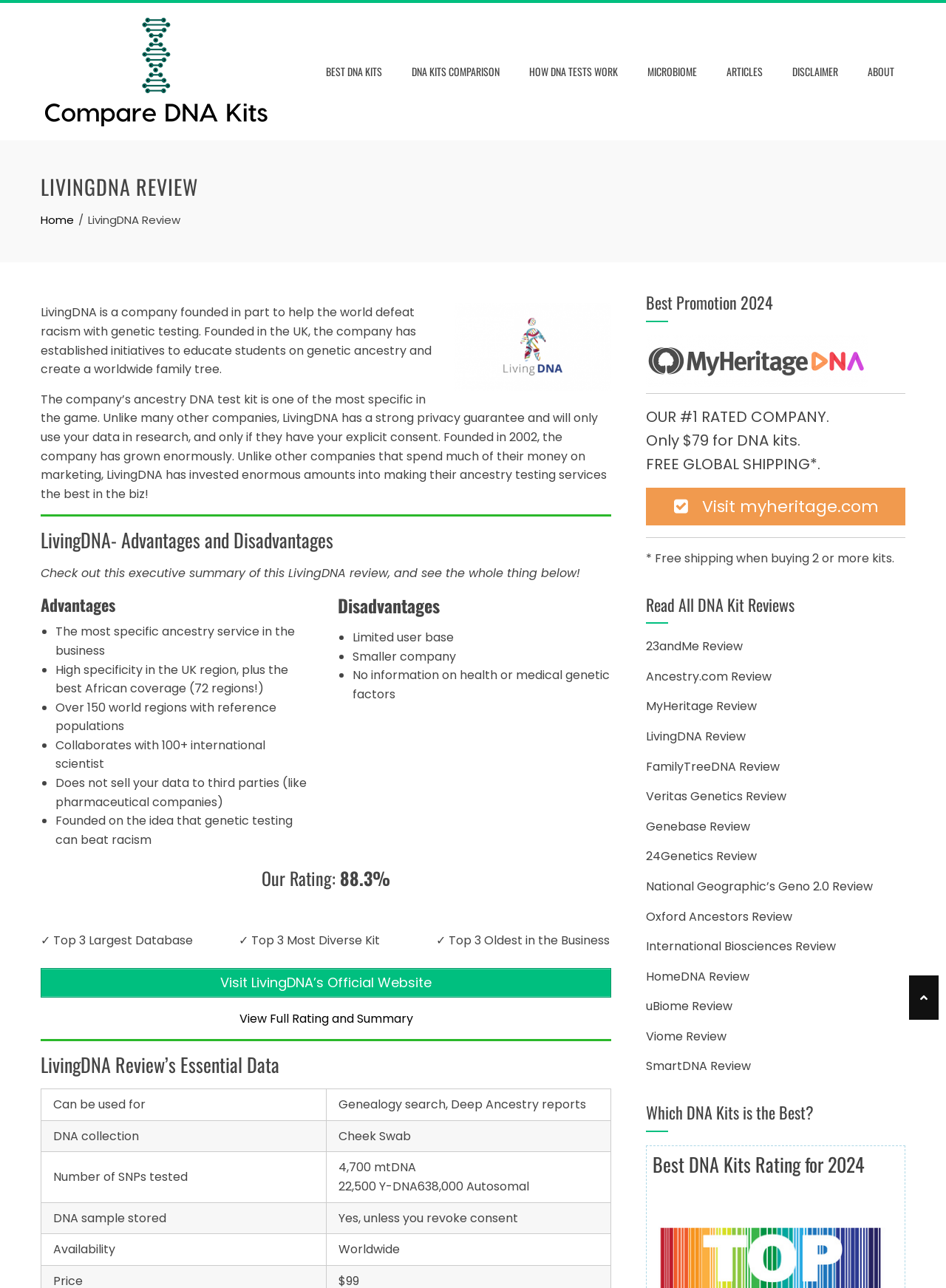How many SNPs are tested by LivingDNA's DNA kit?
Look at the image and provide a short answer using one word or a phrase.

4,700 mtDNA, 22,500 Y-DNA, 638,000 Autosomal